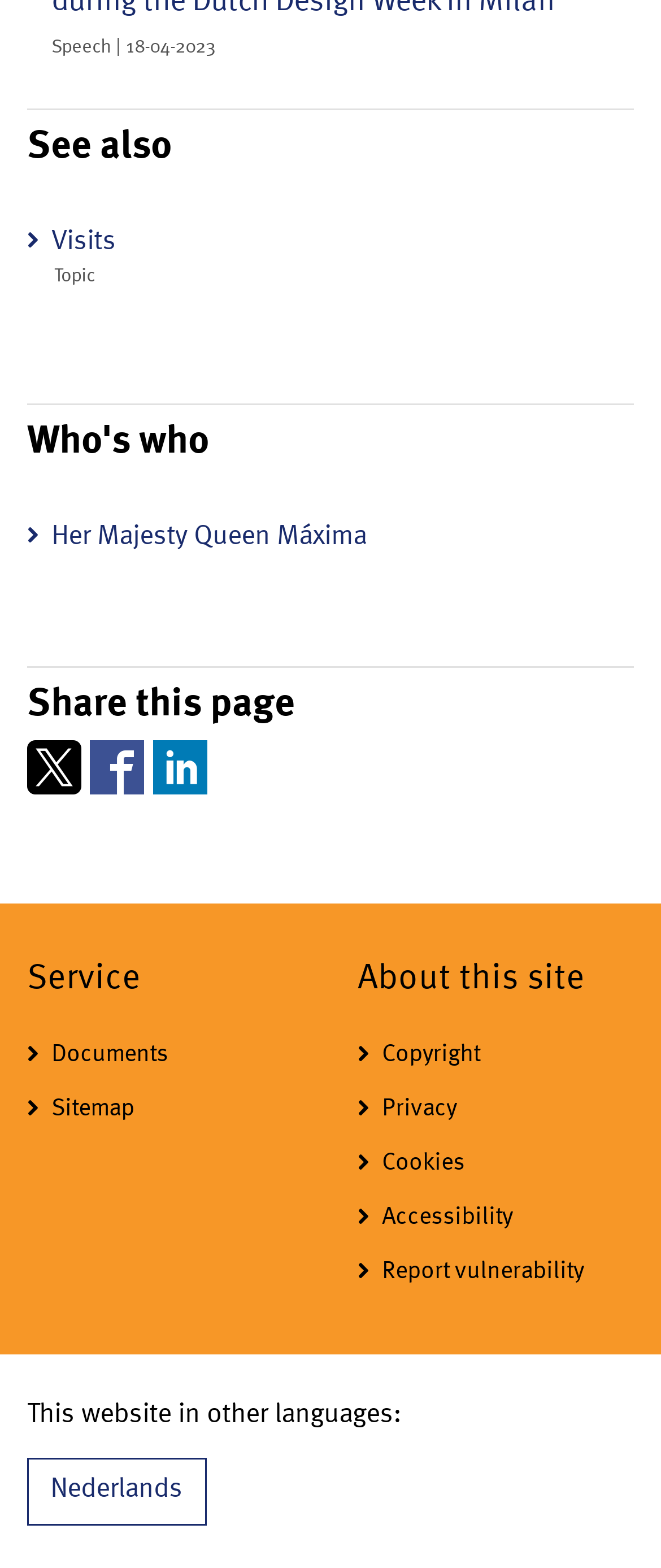Use a single word or phrase to answer the question: What is the last link in the 'About this site' section?

Report vulnerability